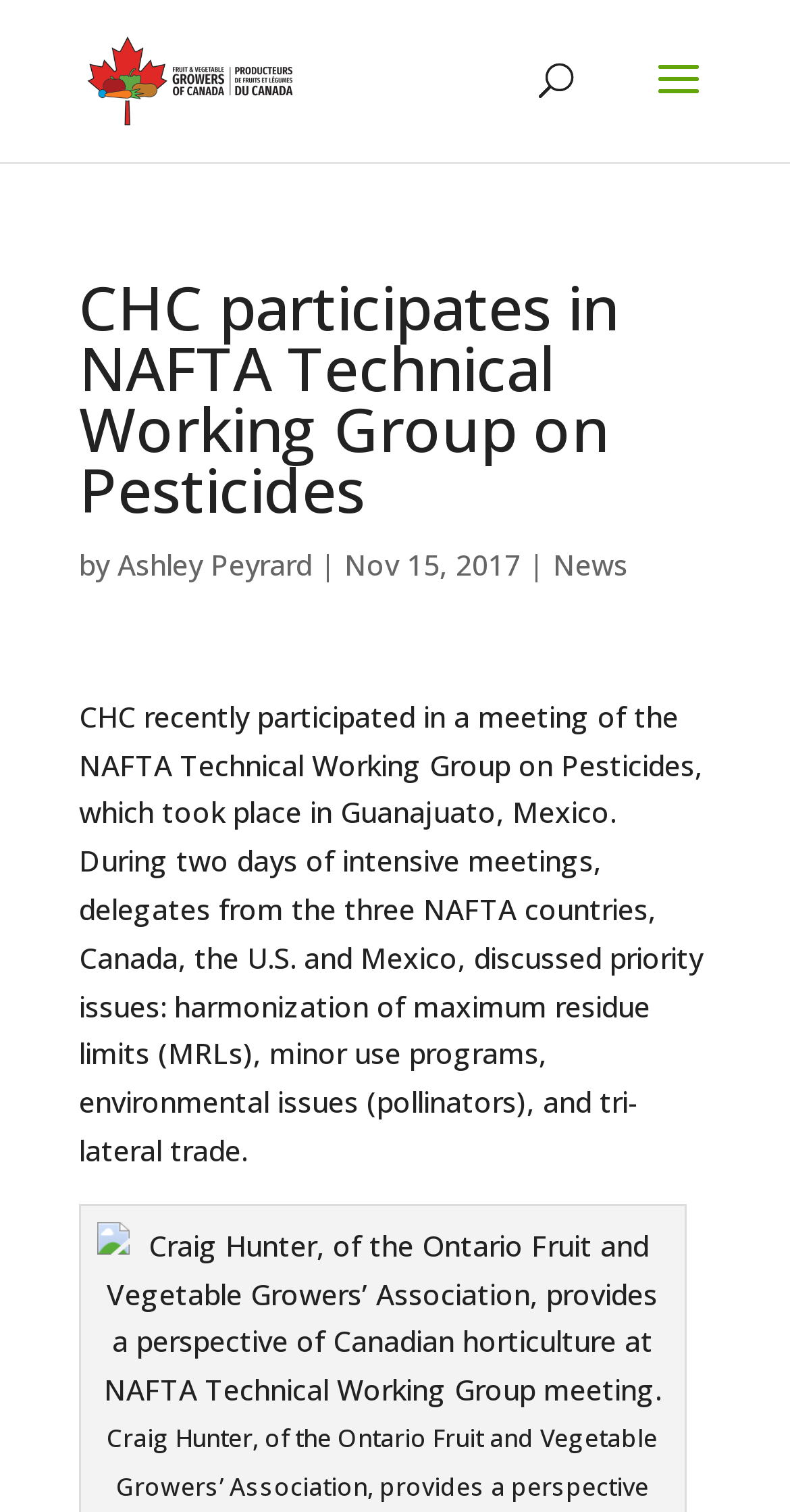With reference to the screenshot, provide a detailed response to the question below:
What is the name of the organization?

The name of the organization can be found in the top-left corner of the webpage, where it is written as 'FVGC' next to the organization's logo.